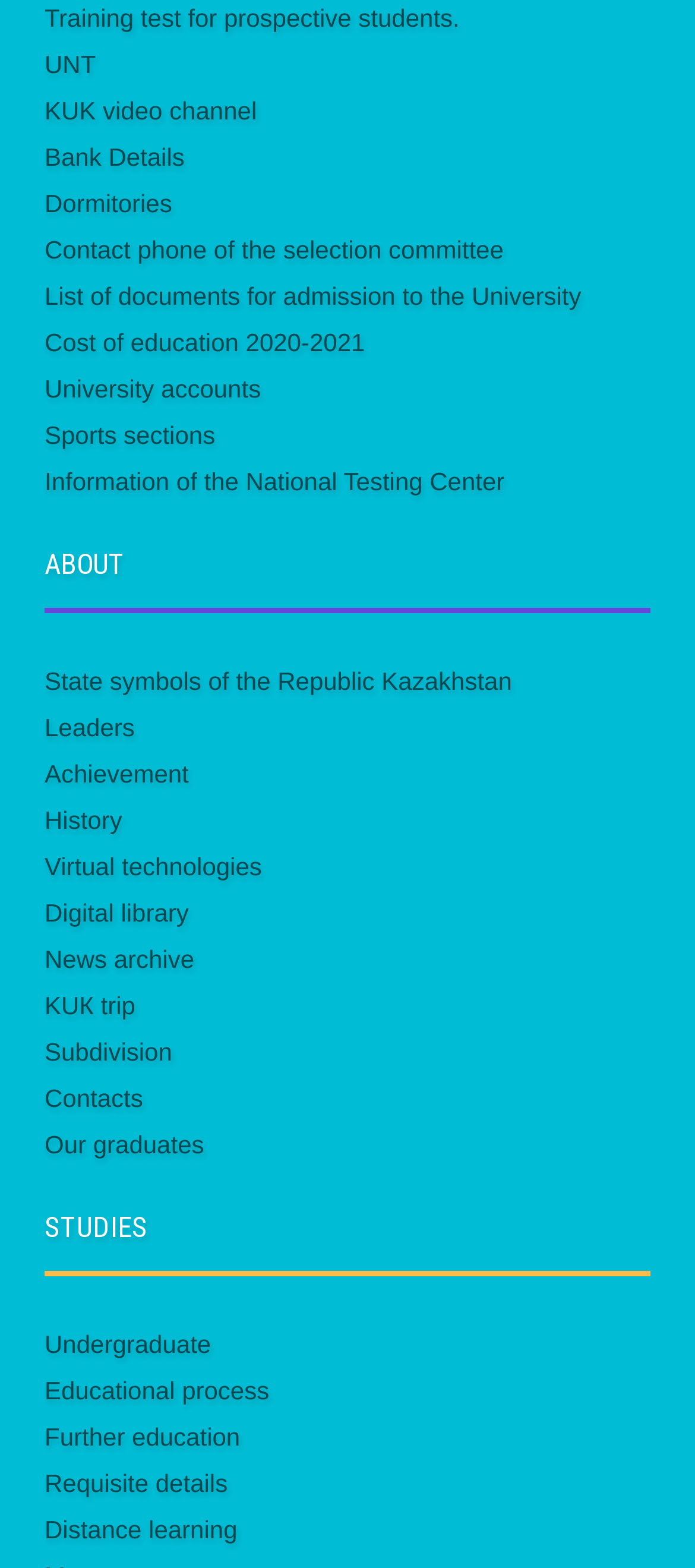Identify the bounding box coordinates for the region of the element that should be clicked to carry out the instruction: "Contact us through phone". The bounding box coordinates should be four float numbers between 0 and 1, i.e., [left, top, right, bottom].

None